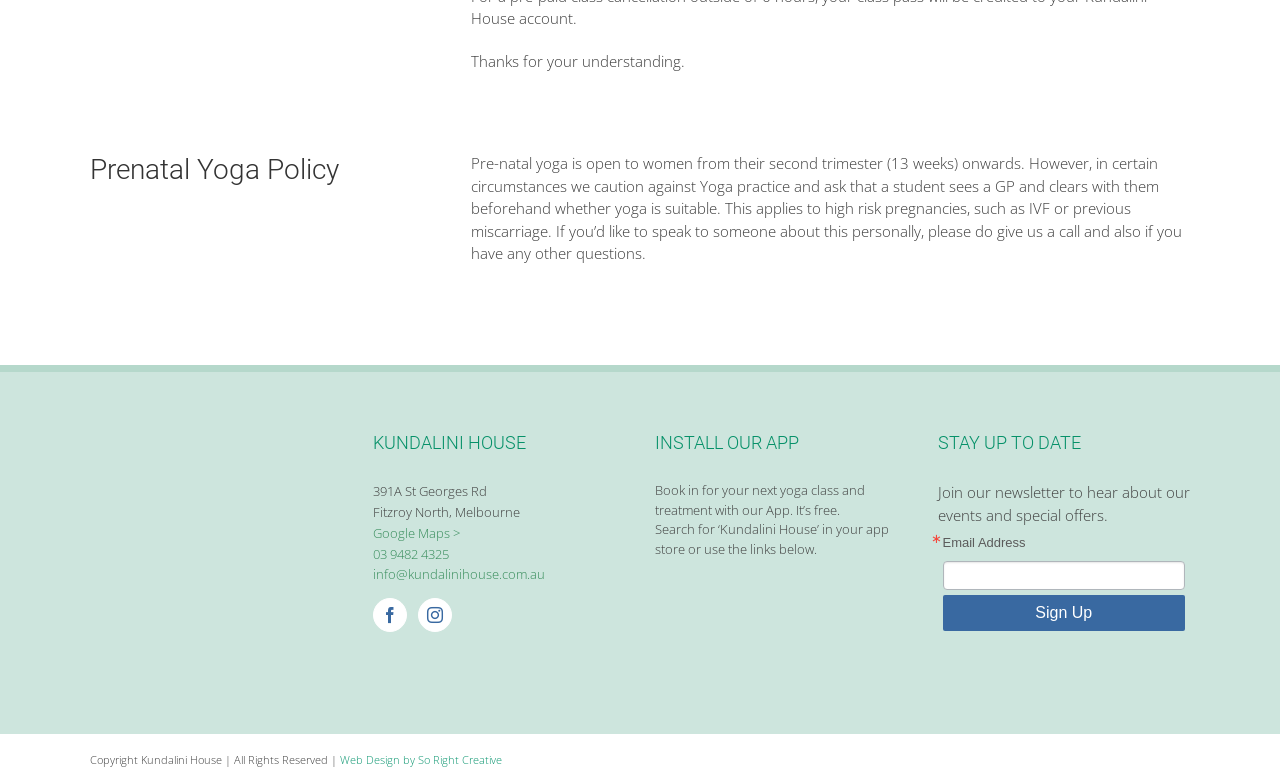Based on the description "info@kundalinihouse.com.au", find the bounding box of the specified UI element.

[0.291, 0.721, 0.425, 0.744]